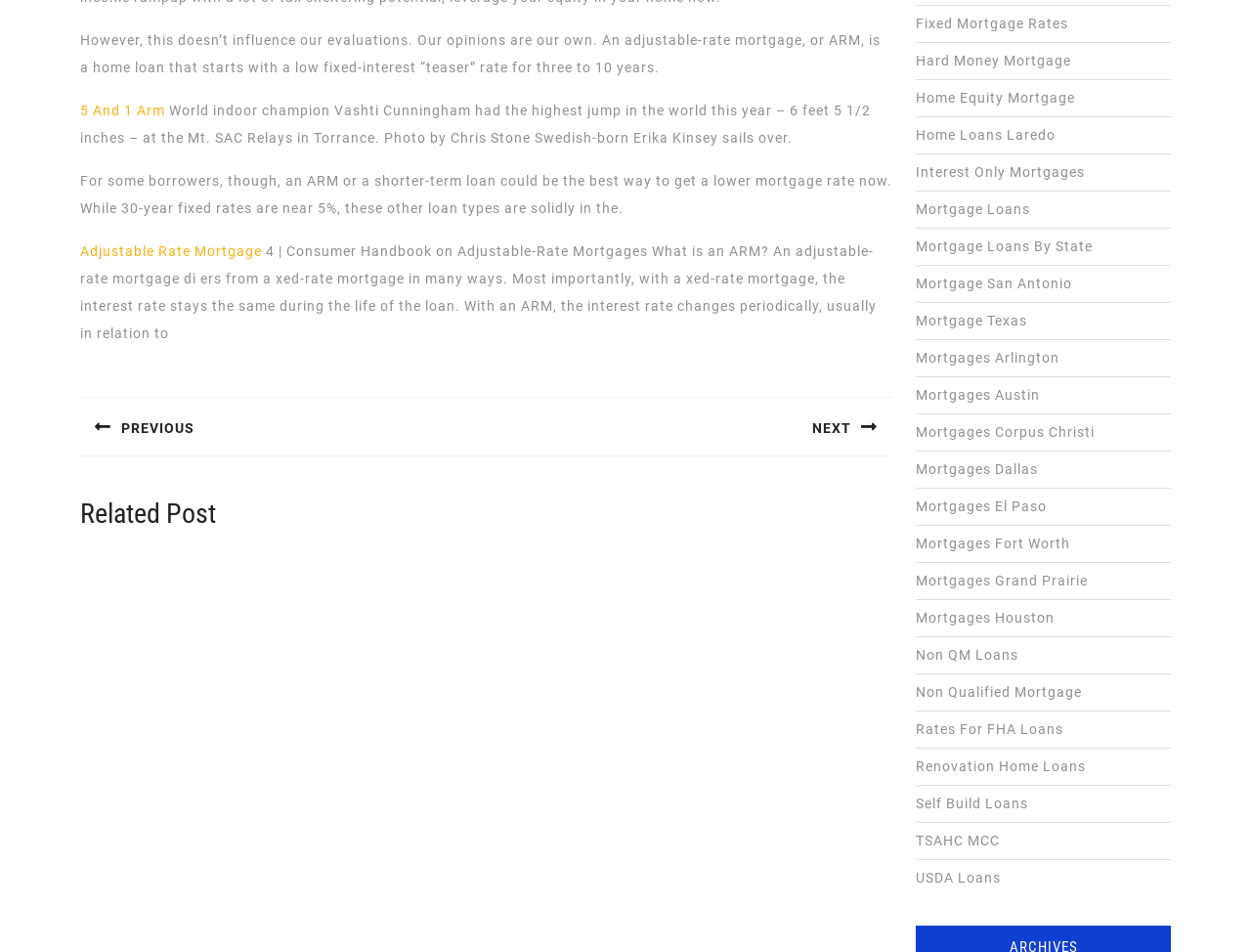Identify the bounding box coordinates of the area you need to click to perform the following instruction: "Click on 'Fixed Mortgage Rates'".

[0.732, 0.016, 0.854, 0.033]